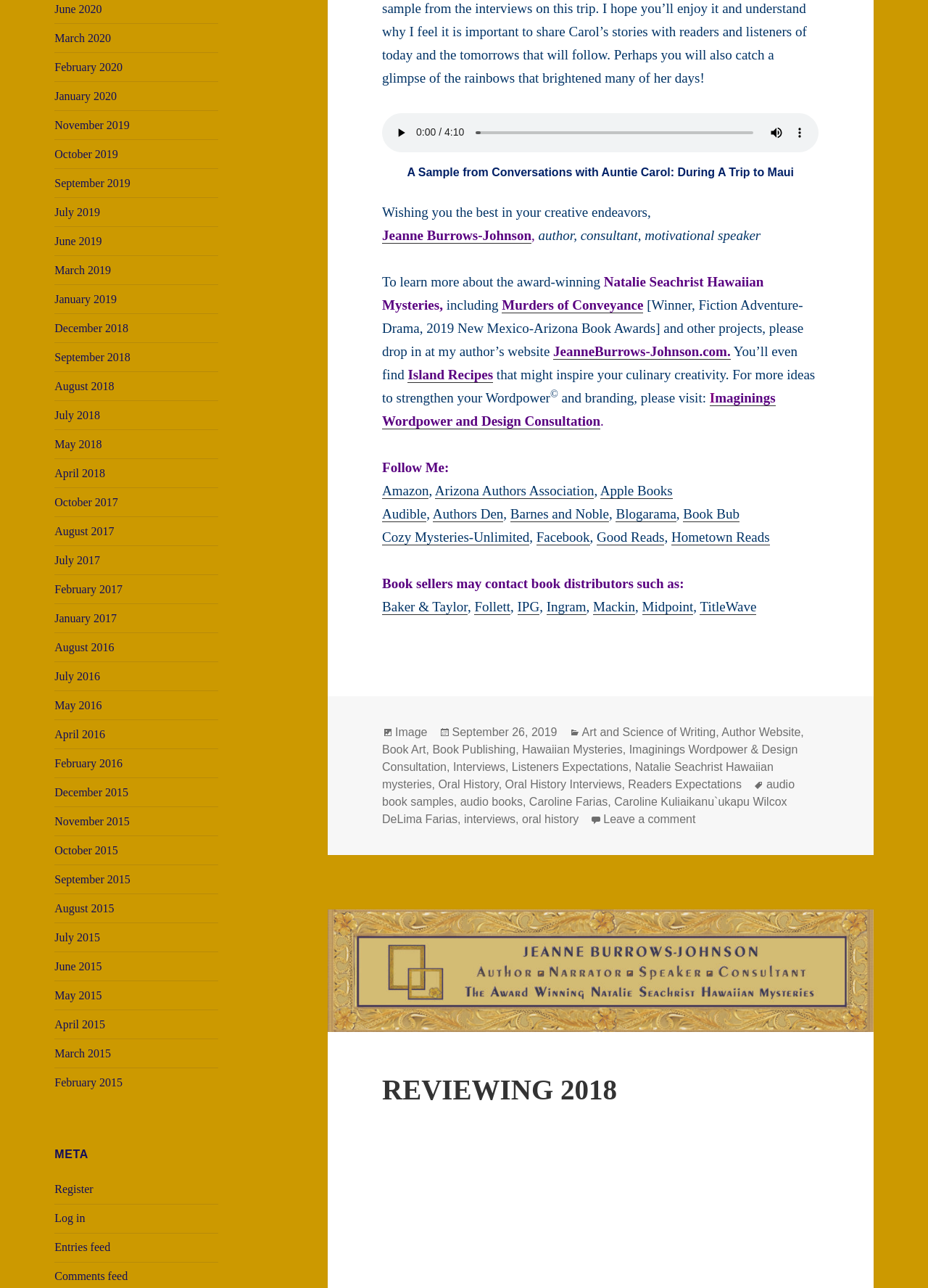Please determine the bounding box coordinates of the element to click on in order to accomplish the following task: "Read more about the award-winning 'Natalie Seachrist Hawaiian Mysteries'". Ensure the coordinates are four float numbers ranging from 0 to 1, i.e., [left, top, right, bottom].

[0.541, 0.231, 0.693, 0.243]